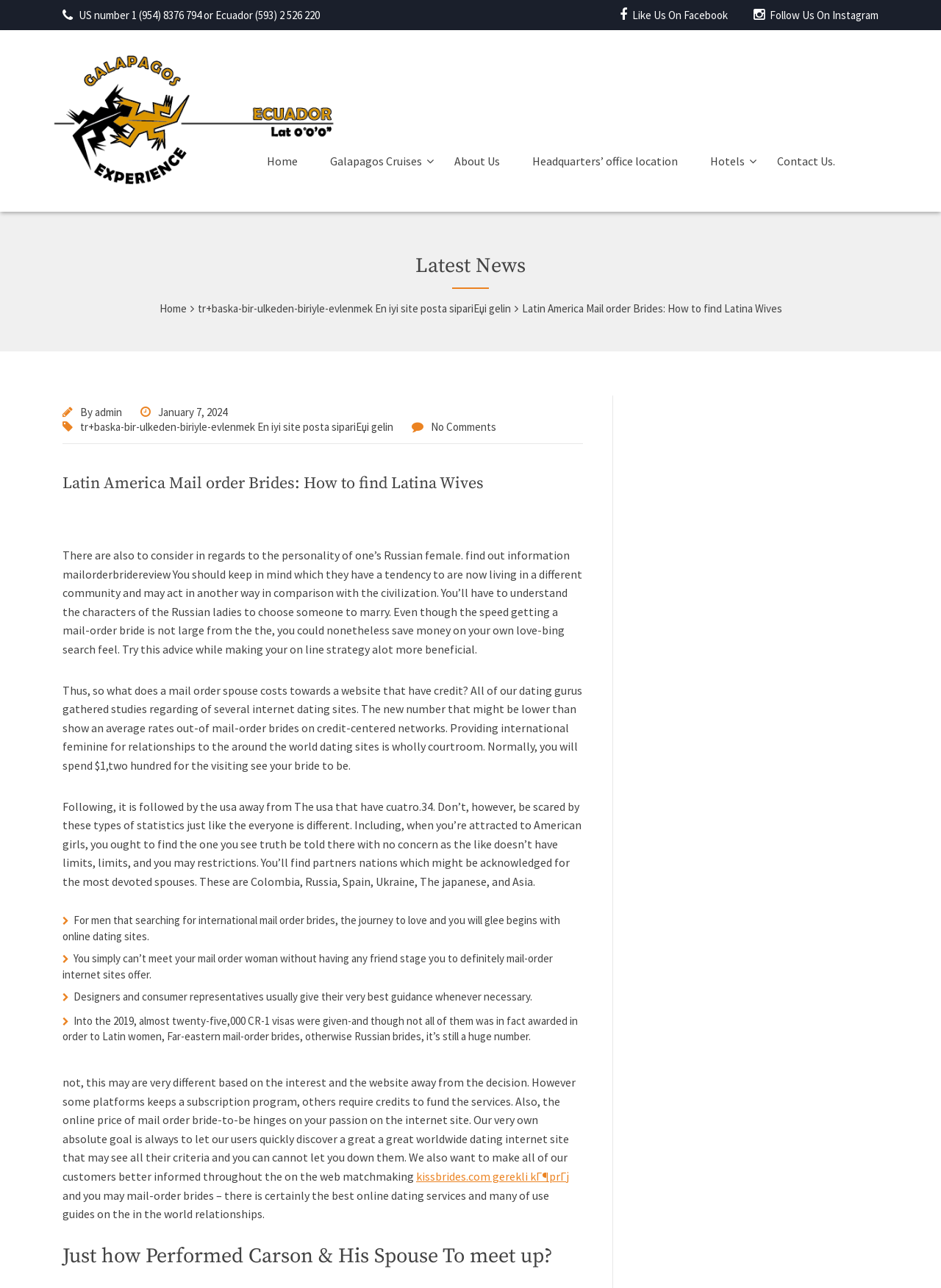Locate the bounding box of the UI element described by: "Follow Us On Instagram" in the given webpage screenshot.

[0.801, 0.006, 0.934, 0.017]